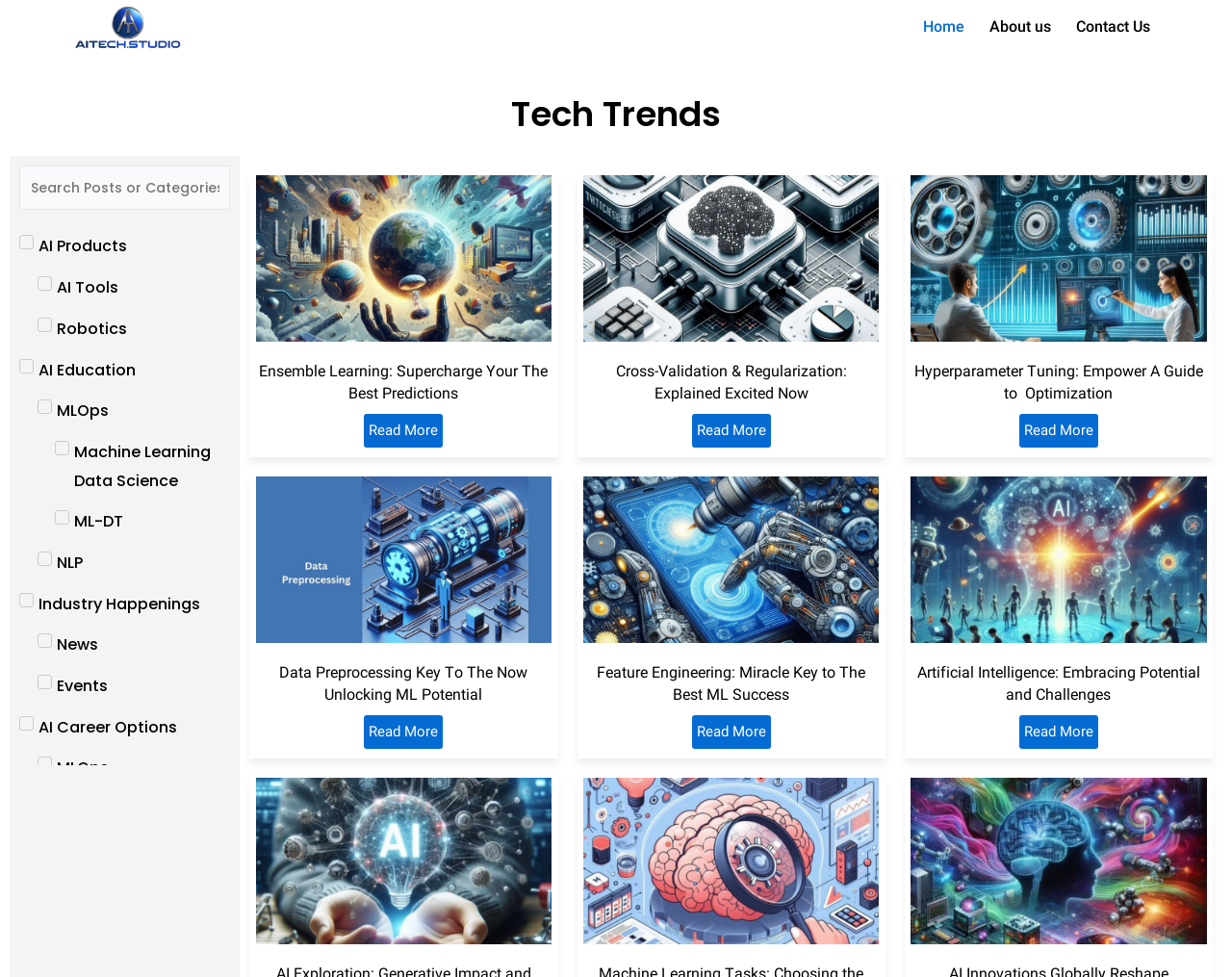Please determine the bounding box coordinates of the element's region to click in order to carry out the following instruction: "Go to the Home page". The coordinates should be four float numbers between 0 and 1, i.e., [left, top, right, bottom].

[0.739, 0.005, 0.793, 0.05]